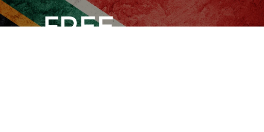Describe all the elements and aspects of the image comprehensively.

The image features a dynamic and visually striking design that incorporates elements of the South African national flag, specifically showcasing the colors traditionally associated with its heritage. Prominently displayed in the foreground is the word "FREE," rendered in bold, eye-catching typography. This word conveys a message of liberation and access, resonating with themes of empowerment and rights. The background features a gradient of muted tones representative of the flag's colors, creating a compelling contrast against the text. Overall, this image evokes a sense of urgency and positivity, aligning with themes of advocacy and public engagement, particularly within the context of the upcoming 2024 SANEF Elections.